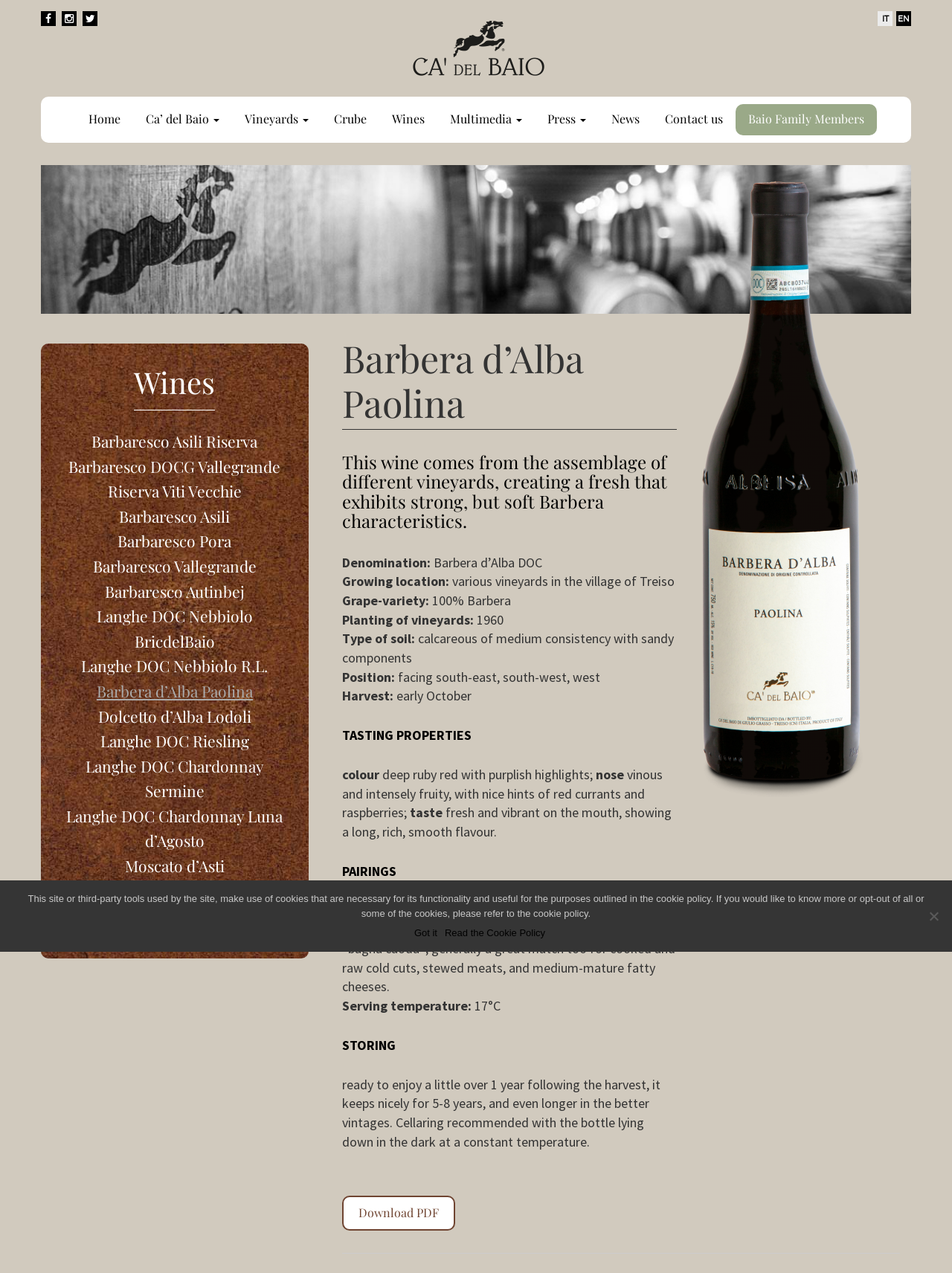Show me the bounding box coordinates of the clickable region to achieve the task as per the instruction: "Click the logo".

[0.402, 0.032, 0.598, 0.042]